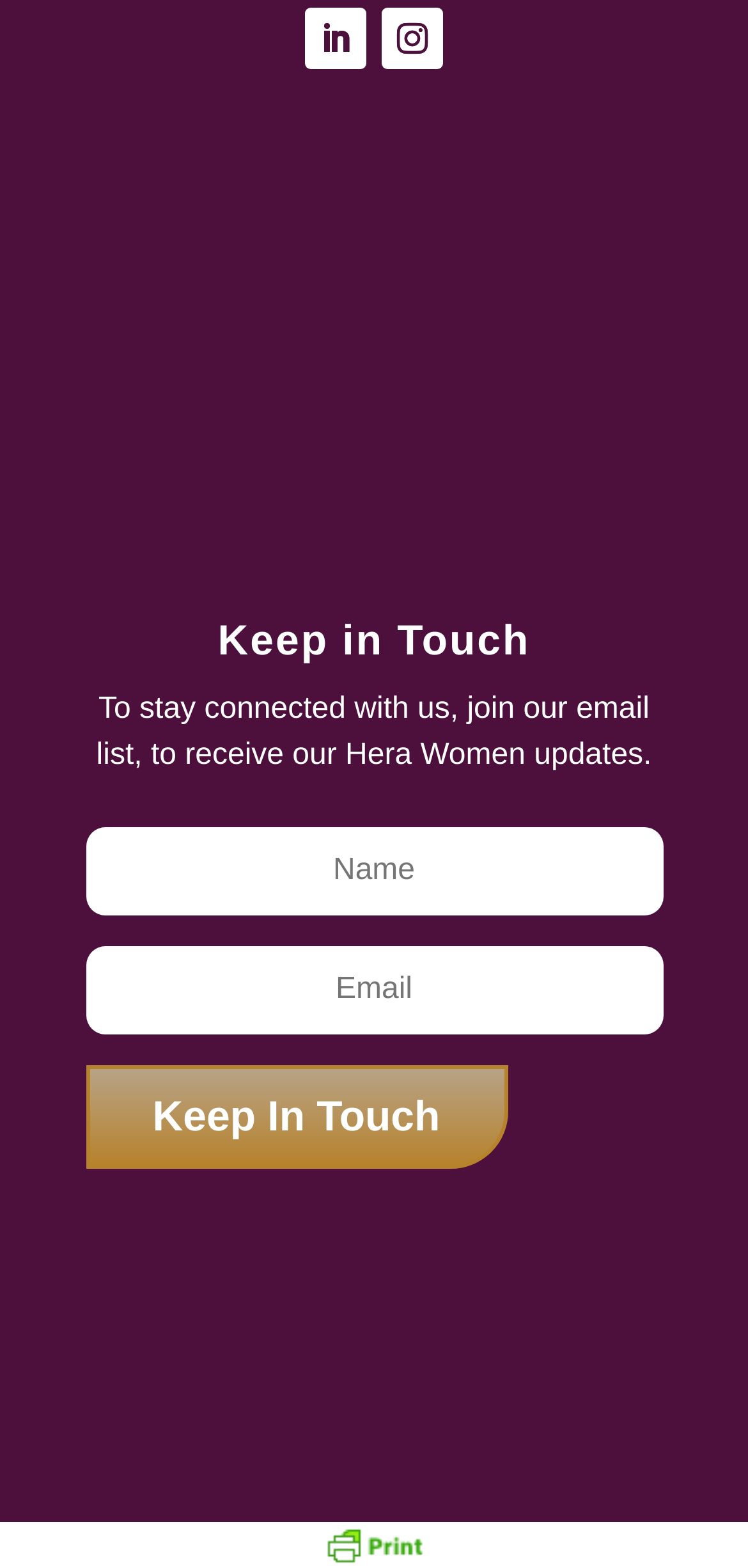Using the description: "Follow", identify the bounding box of the corresponding UI element in the screenshot.

[0.408, 0.005, 0.49, 0.044]